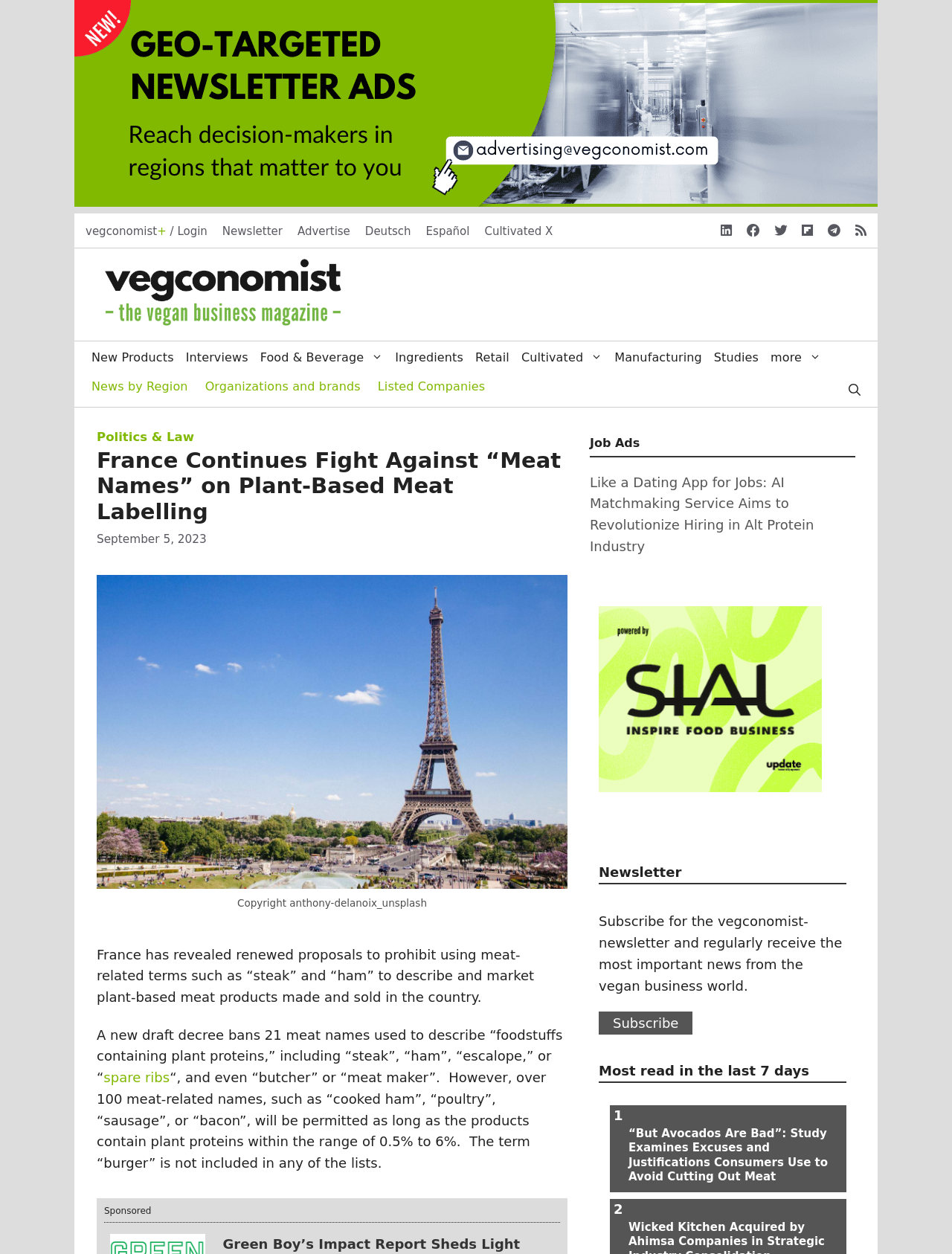Identify the bounding box coordinates of the section to be clicked to complete the task described by the following instruction: "View the job ad about AI matchmaking service for alt protein industry". The coordinates should be four float numbers between 0 and 1, formatted as [left, top, right, bottom].

[0.62, 0.378, 0.855, 0.442]